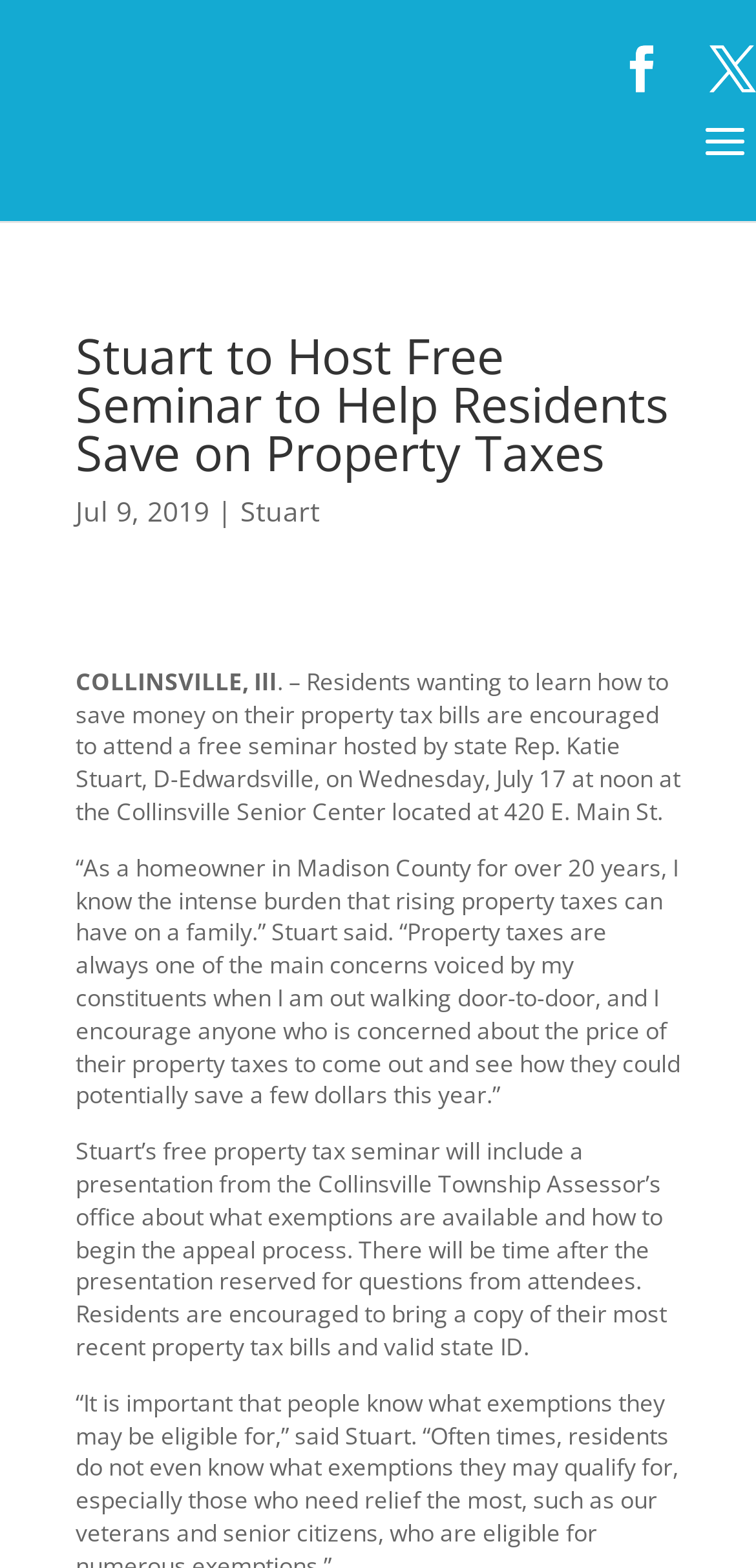What is the topic of the seminar?
Refer to the screenshot and deliver a thorough answer to the question presented.

The topic of the seminar can be inferred from the text that mentions 'Residents wanting to learn how to save money on their property tax bills are encouraged to attend a free seminar...' and also from the quote by Katie Stuart where she mentions 'the intense burden that rising property taxes can have on a family'.